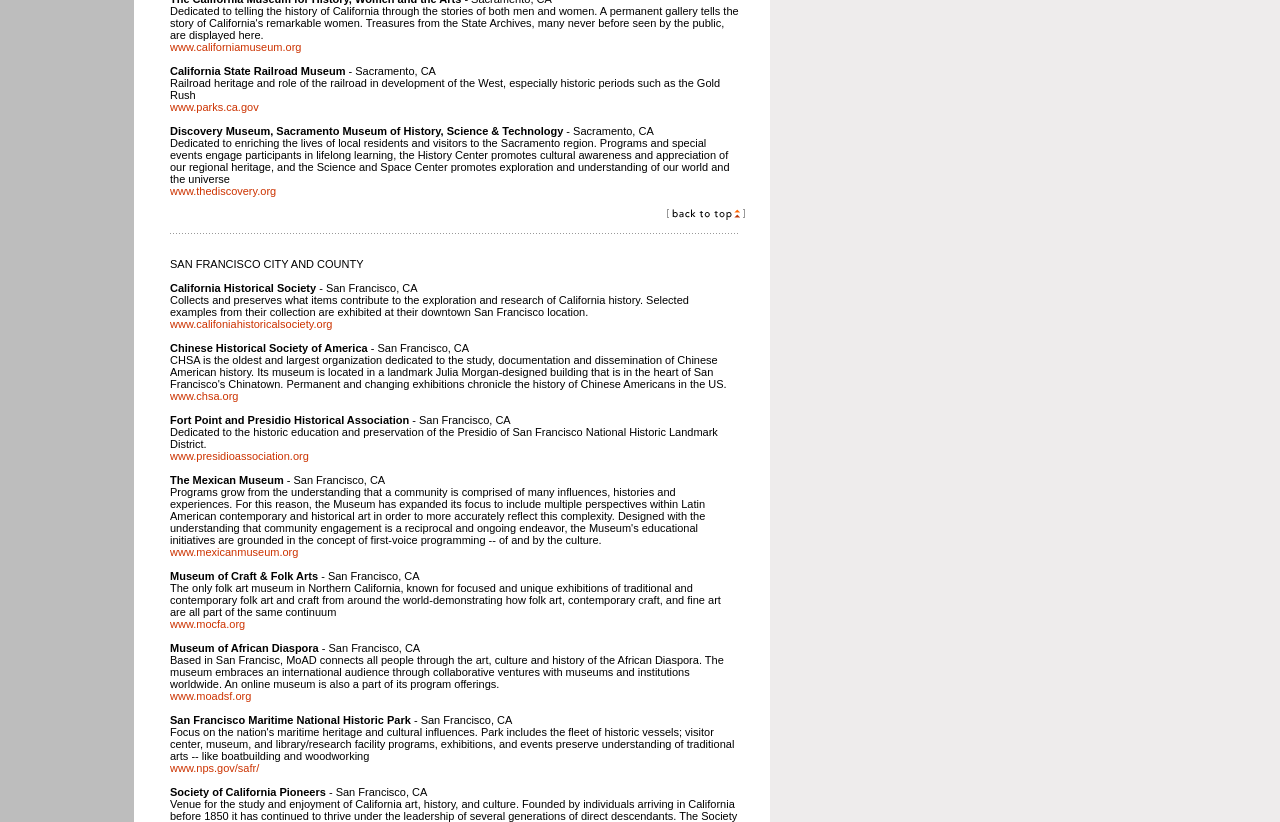Please identify the bounding box coordinates of the area I need to click to accomplish the following instruction: "Visit California State Railroad Museum website".

[0.133, 0.079, 0.27, 0.094]